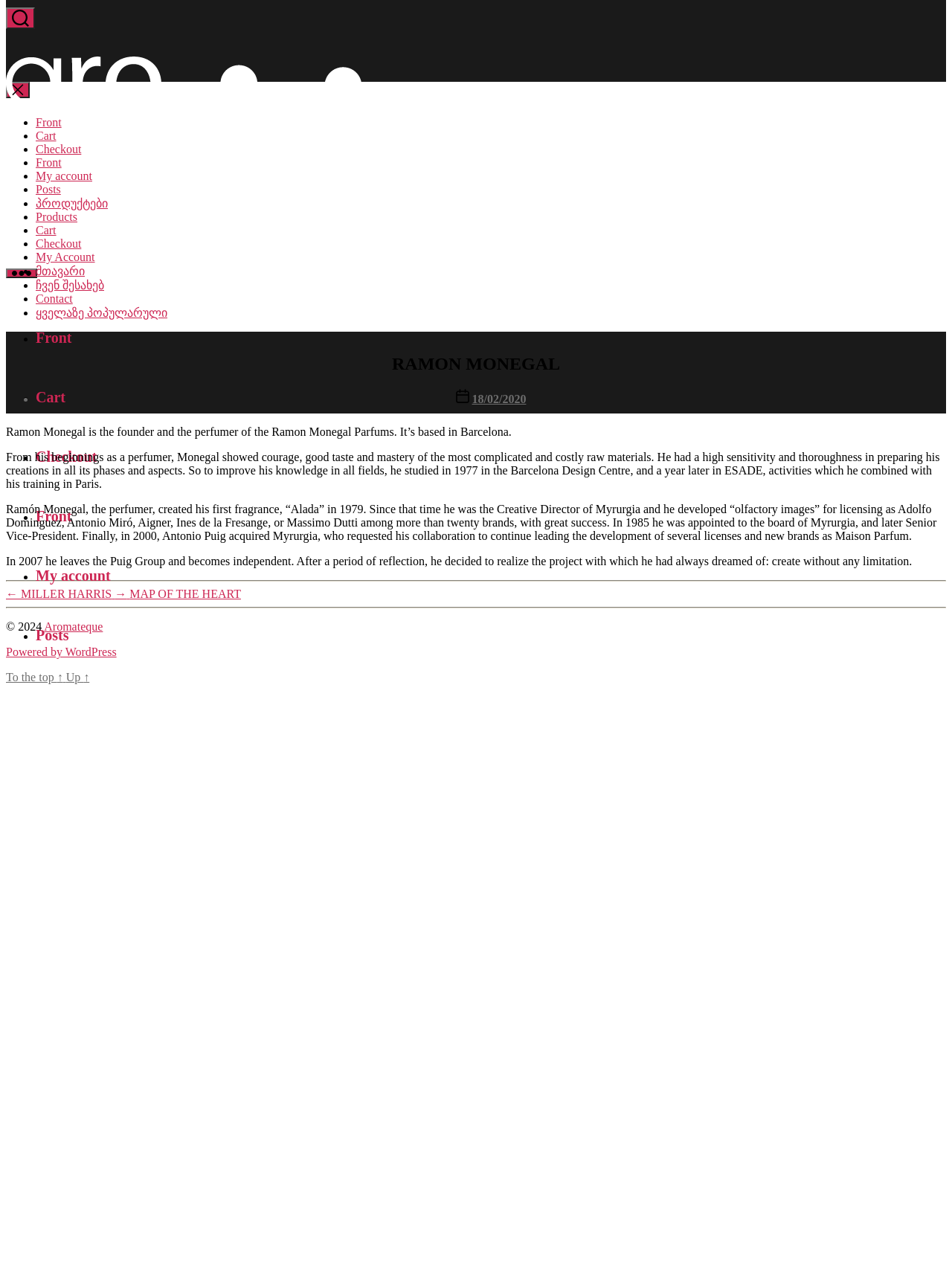What is the name of the perfumer?
Using the details from the image, give an elaborate explanation to answer the question.

I found the answer by looking at the header section of the webpage, where it says 'RAMON MONEGAL' in a large font. This suggests that Ramon Monegal is the main subject of the webpage, and likely the perfumer being referred to.